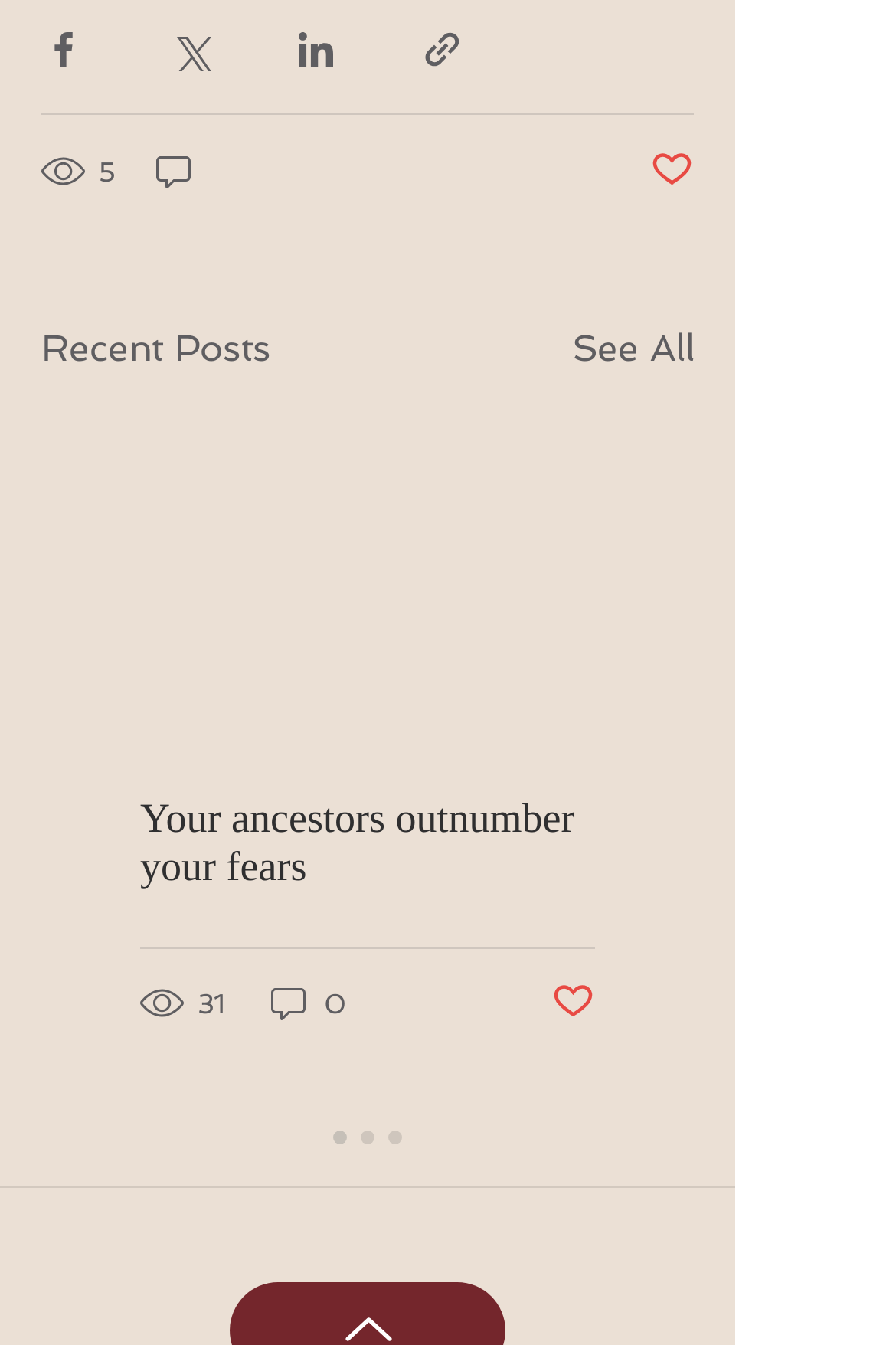Please indicate the bounding box coordinates of the element's region to be clicked to achieve the instruction: "Share via Facebook". Provide the coordinates as four float numbers between 0 and 1, i.e., [left, top, right, bottom].

[0.046, 0.021, 0.095, 0.054]